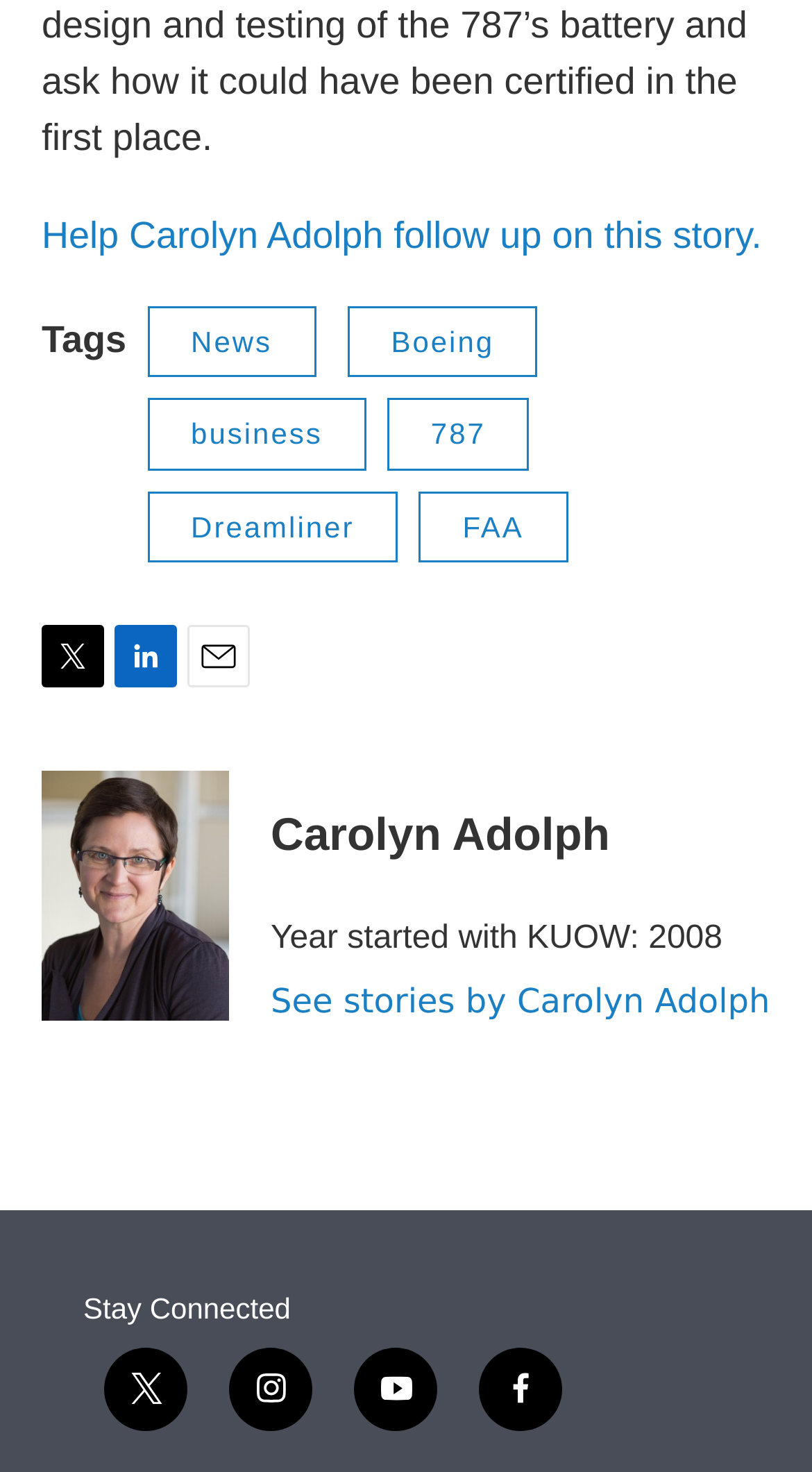Please find the bounding box coordinates of the element that needs to be clicked to perform the following instruction: "Follow up on this story". The bounding box coordinates should be four float numbers between 0 and 1, represented as [left, top, right, bottom].

[0.051, 0.145, 0.938, 0.174]